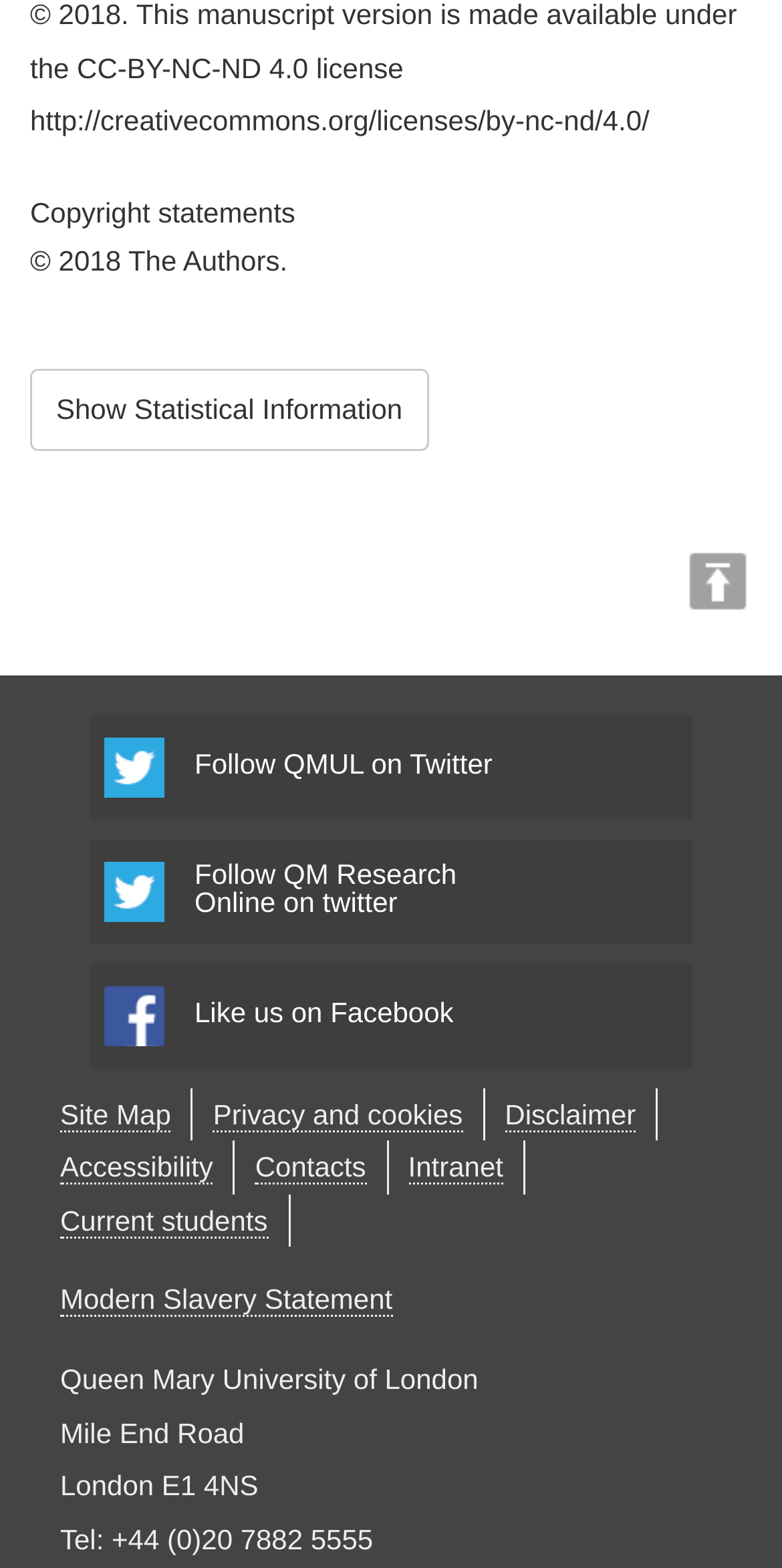What is the university's phone number?
Using the image as a reference, give a one-word or short phrase answer.

+44 (0)20 7882 5555